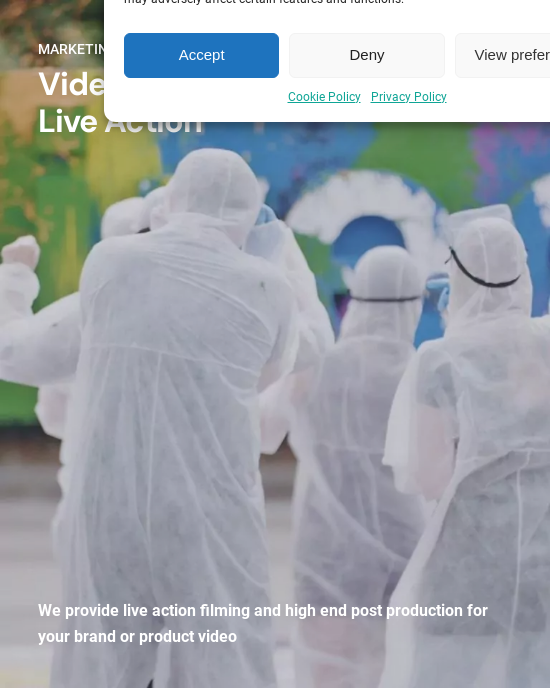With reference to the image, please provide a detailed answer to the following question: What is the primary focus of the video production services?

The primary focus of the video production services, as stated in the description, is to provide high-quality video content for brands or products, likely to enhance their marketing efforts.